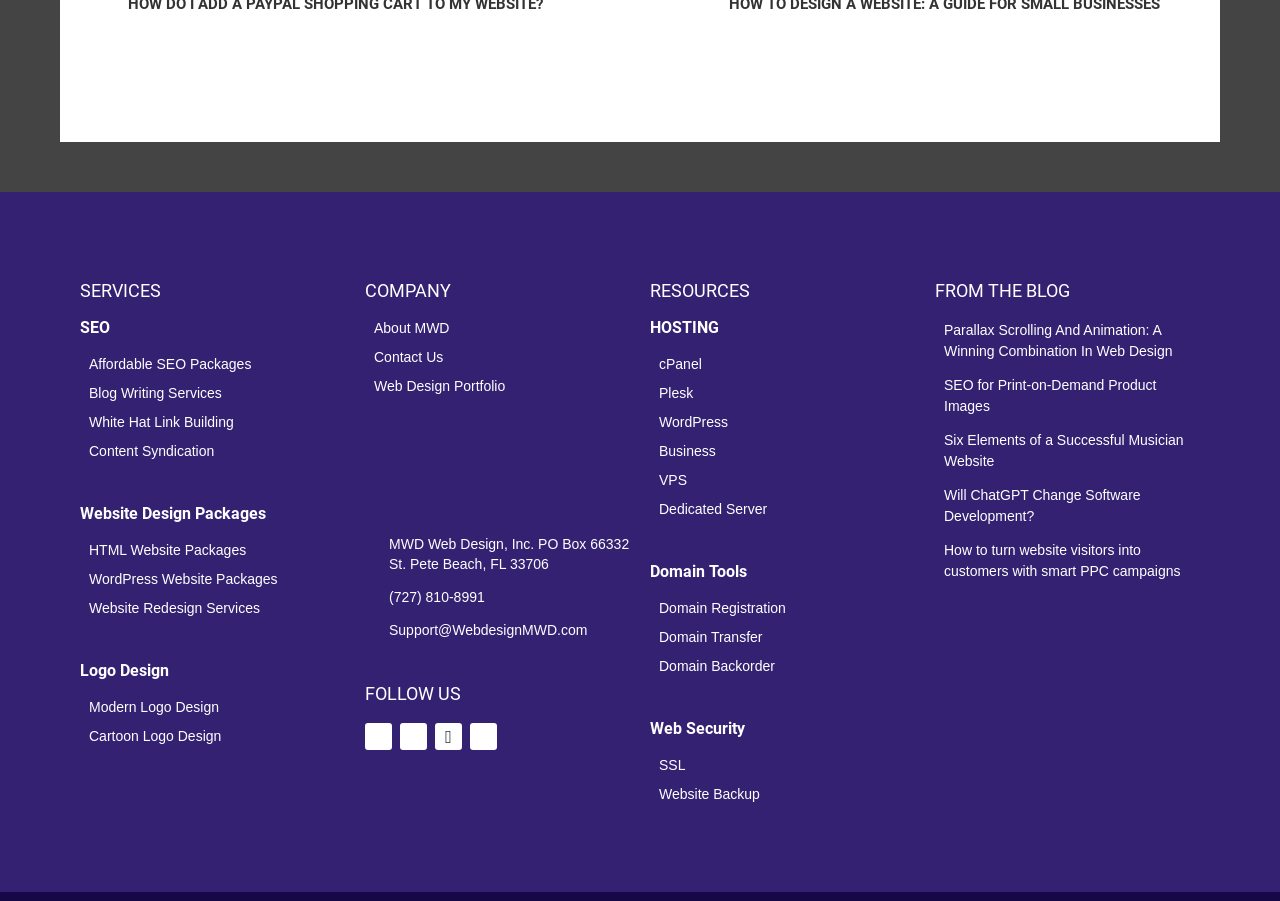Identify and provide the bounding box for the element described by: "White Hat Link Building".

[0.062, 0.46, 0.27, 0.477]